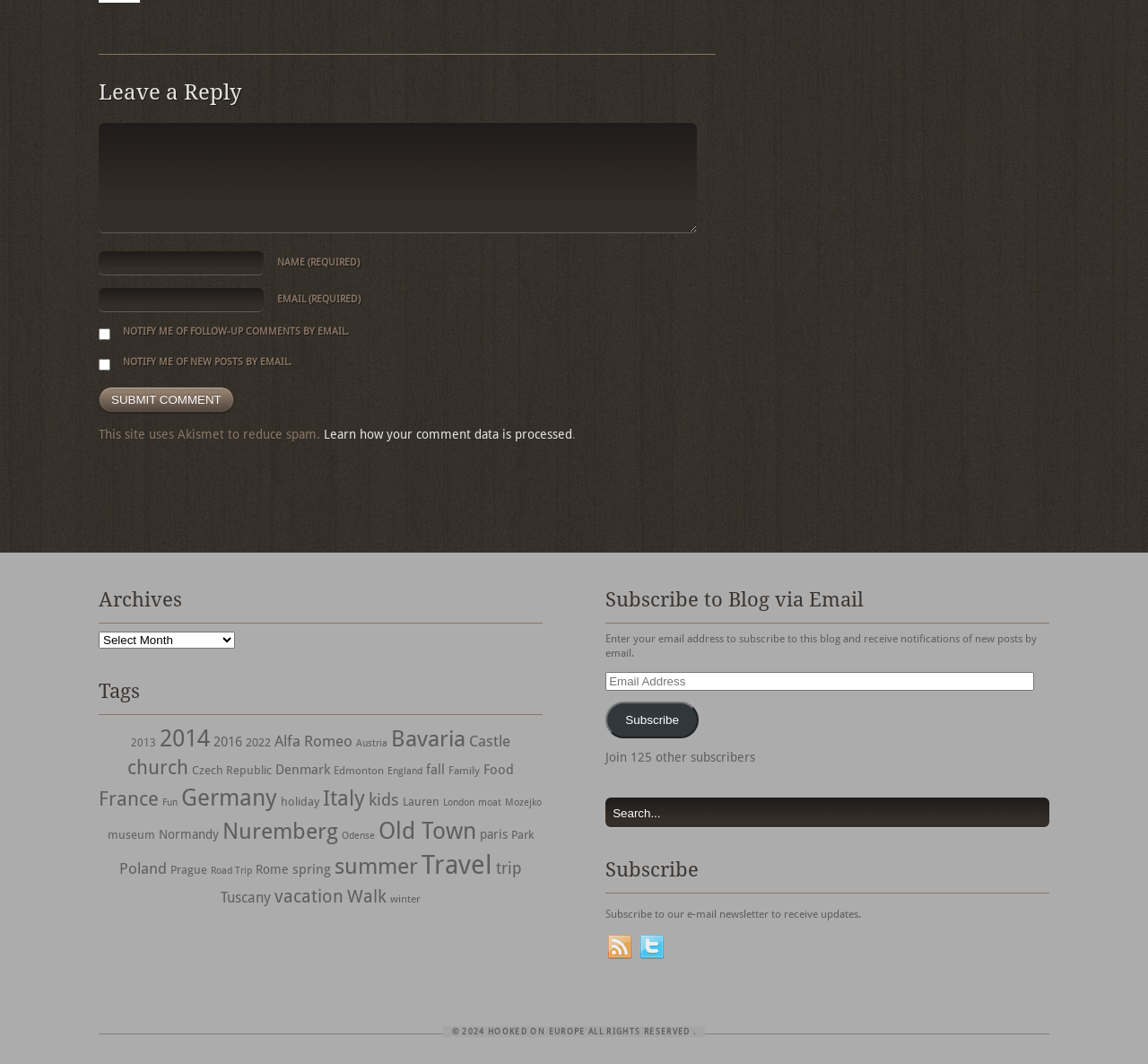Locate the bounding box of the UI element defined by this description: "2014". The coordinates should be given as four float numbers between 0 and 1, formatted as [left, top, right, bottom].

[0.139, 0.681, 0.183, 0.706]